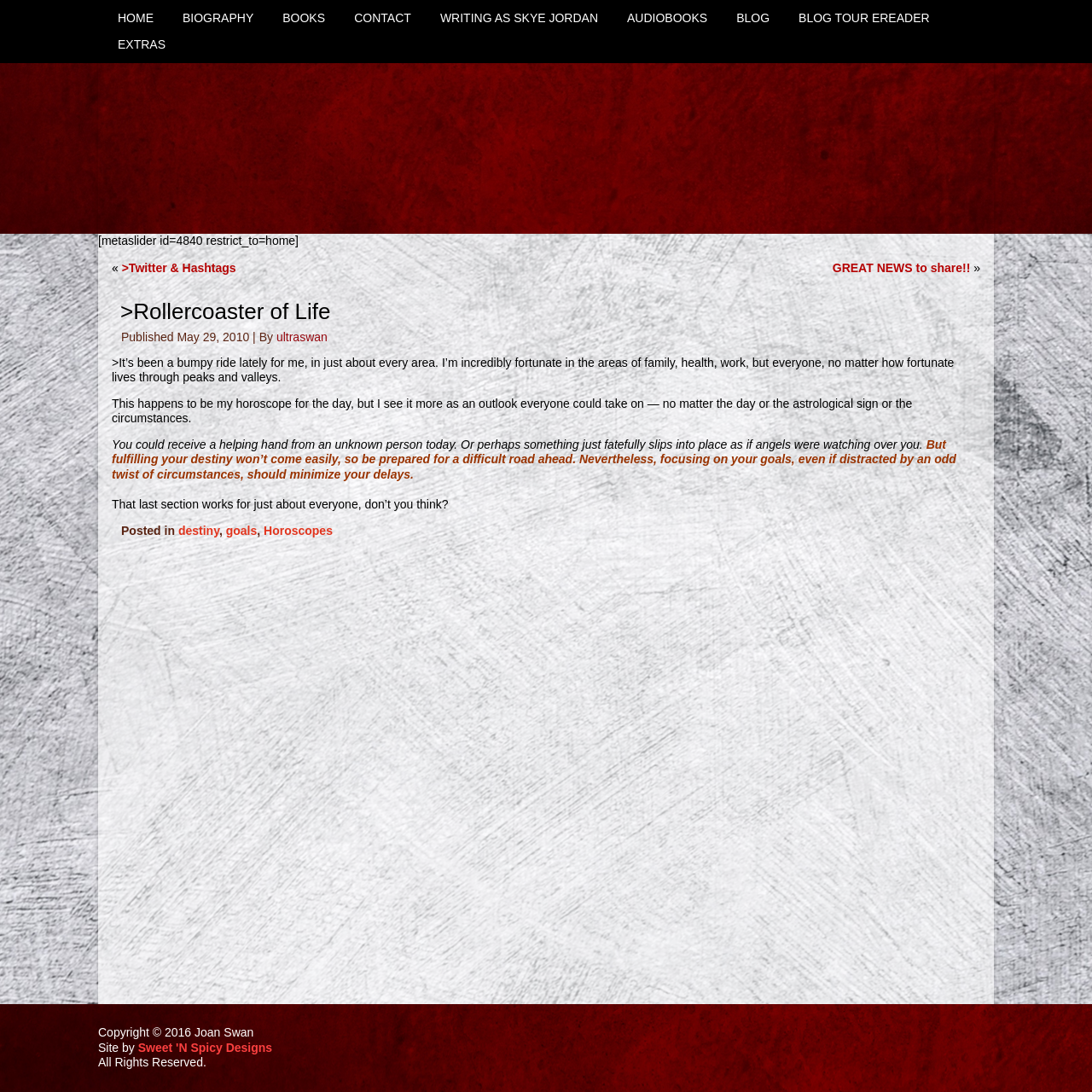Please locate the bounding box coordinates of the element's region that needs to be clicked to follow the instruction: "Visit the blog tour ereader". The bounding box coordinates should be provided as four float numbers between 0 and 1, i.e., [left, top, right, bottom].

[0.718, 0.005, 0.865, 0.029]